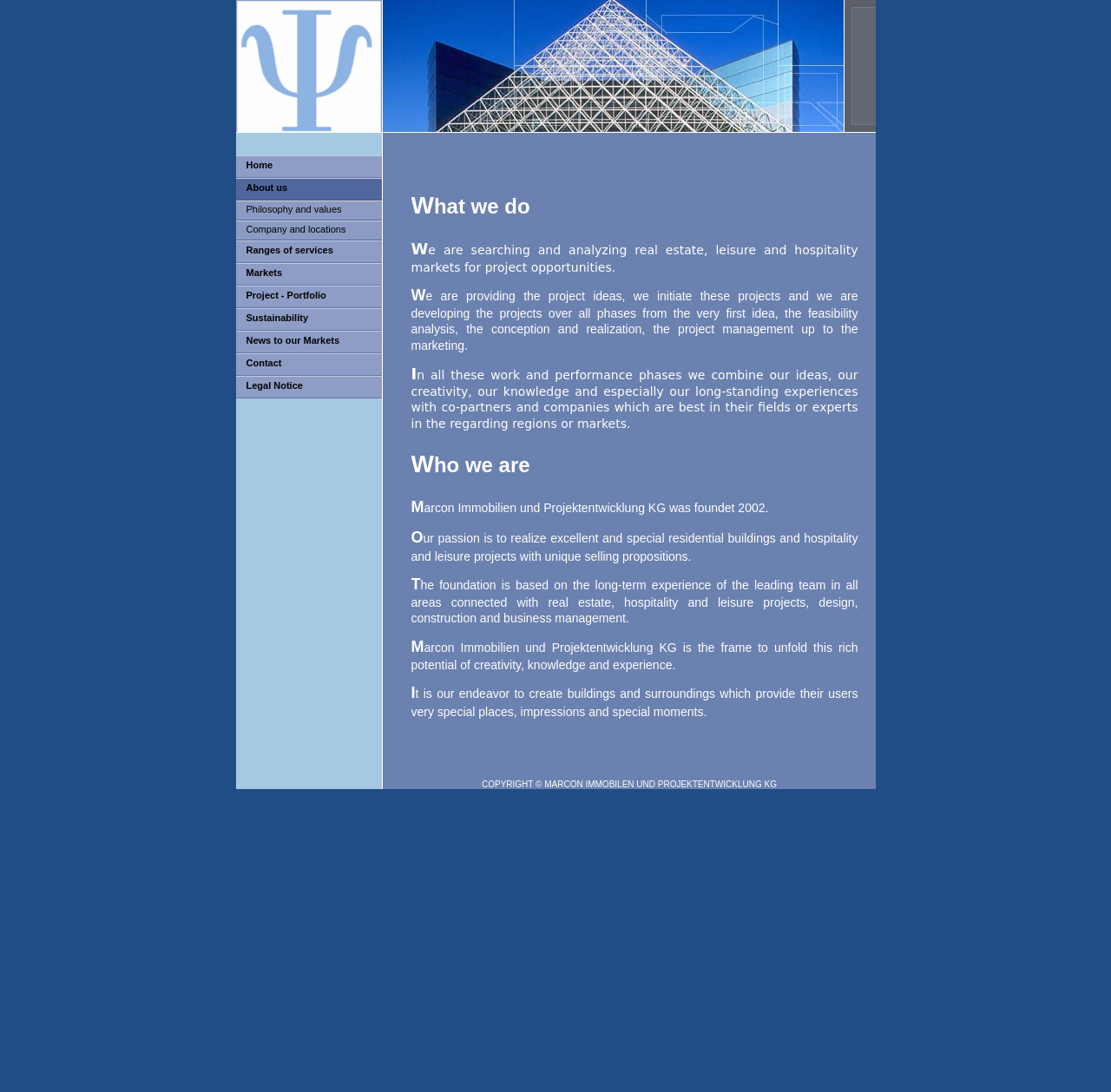Identify the bounding box coordinates of the region that needs to be clicked to carry out this instruction: "Click on the 'Home' link". Provide these coordinates as four float numbers ranging from 0 to 1, i.e., [left, top, right, bottom].

[0.212, 0.142, 0.343, 0.163]